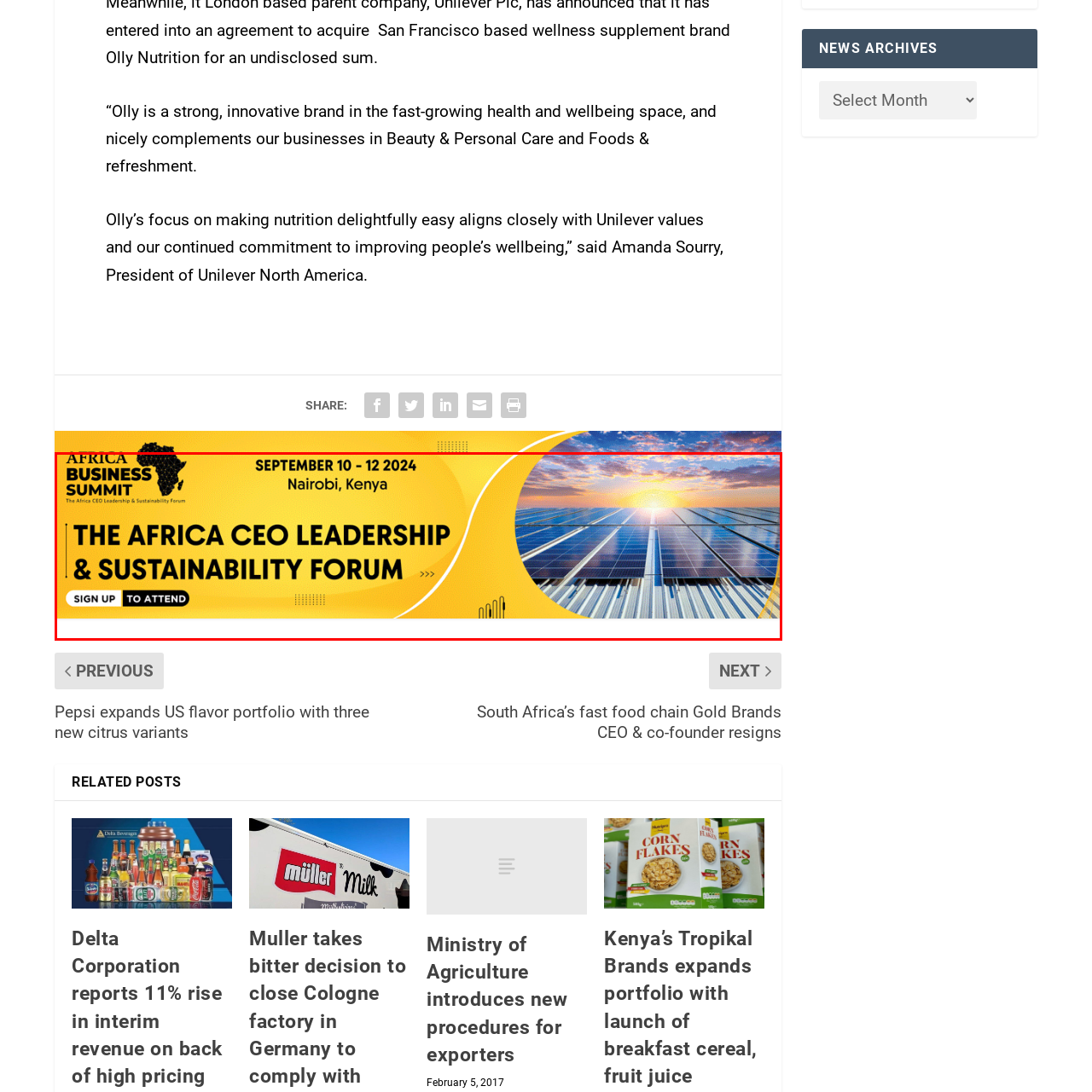Focus on the content within the red box and provide a succinct answer to this question using just one word or phrase: 
What is the purpose of the 'SIGN UP TO ATTEND' button?

To register for the event